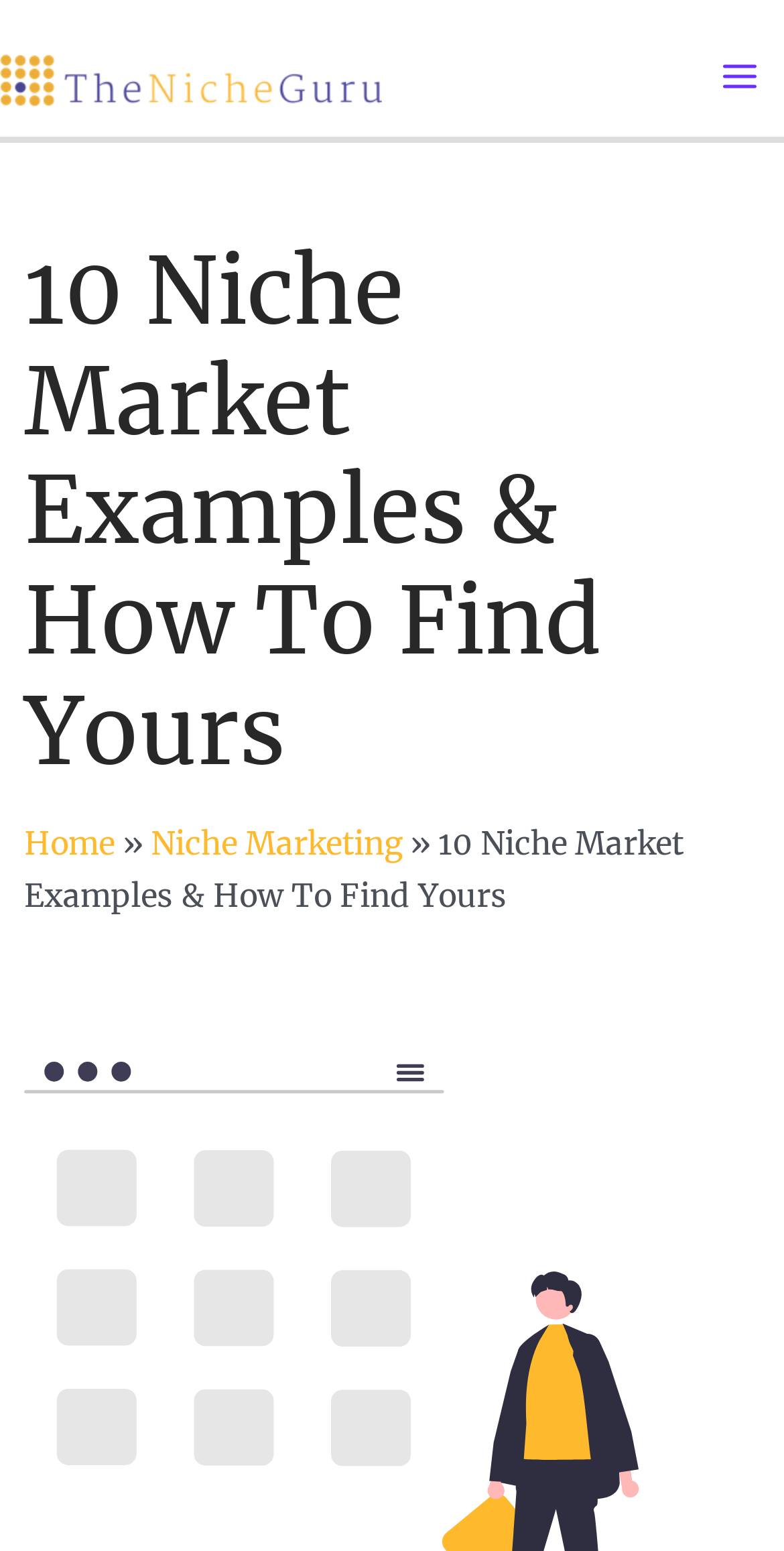Give a concise answer of one word or phrase to the question: 
What is the color of the comforter in the image?

Blue